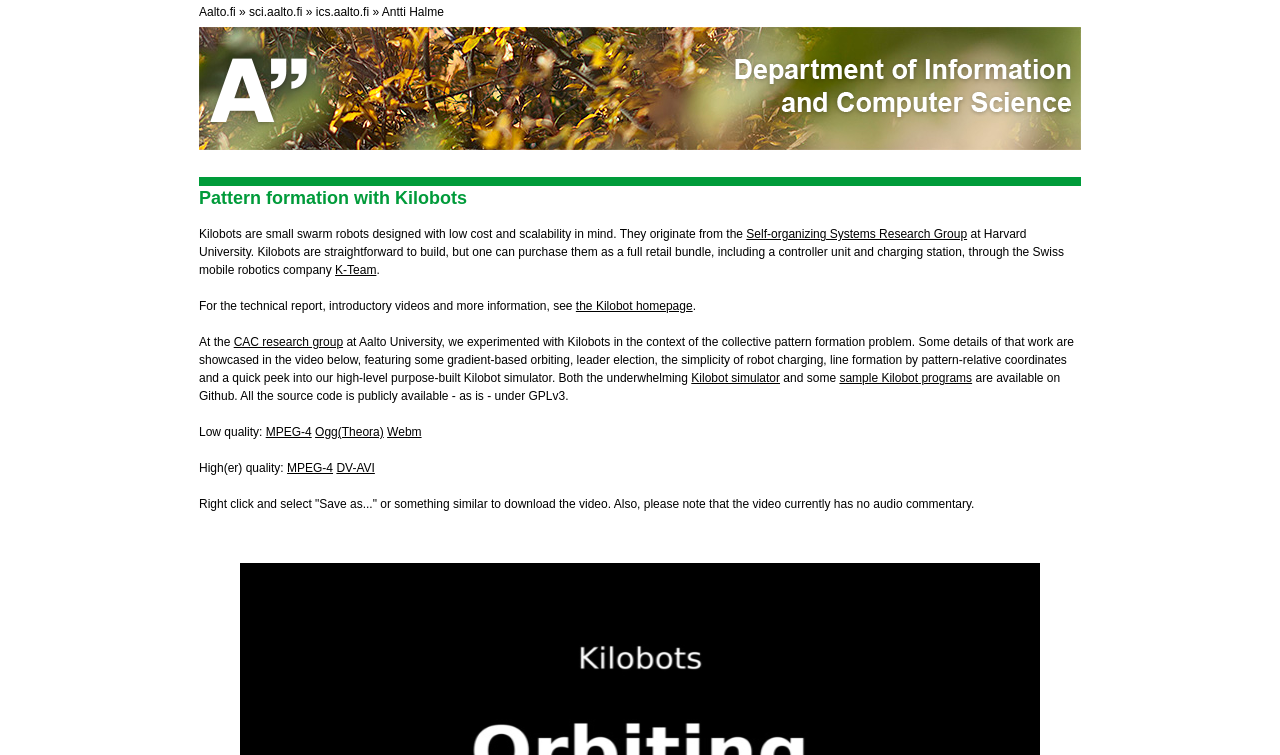Pinpoint the bounding box coordinates for the area that should be clicked to perform the following instruction: "Explore the CAC research group".

[0.183, 0.444, 0.268, 0.462]